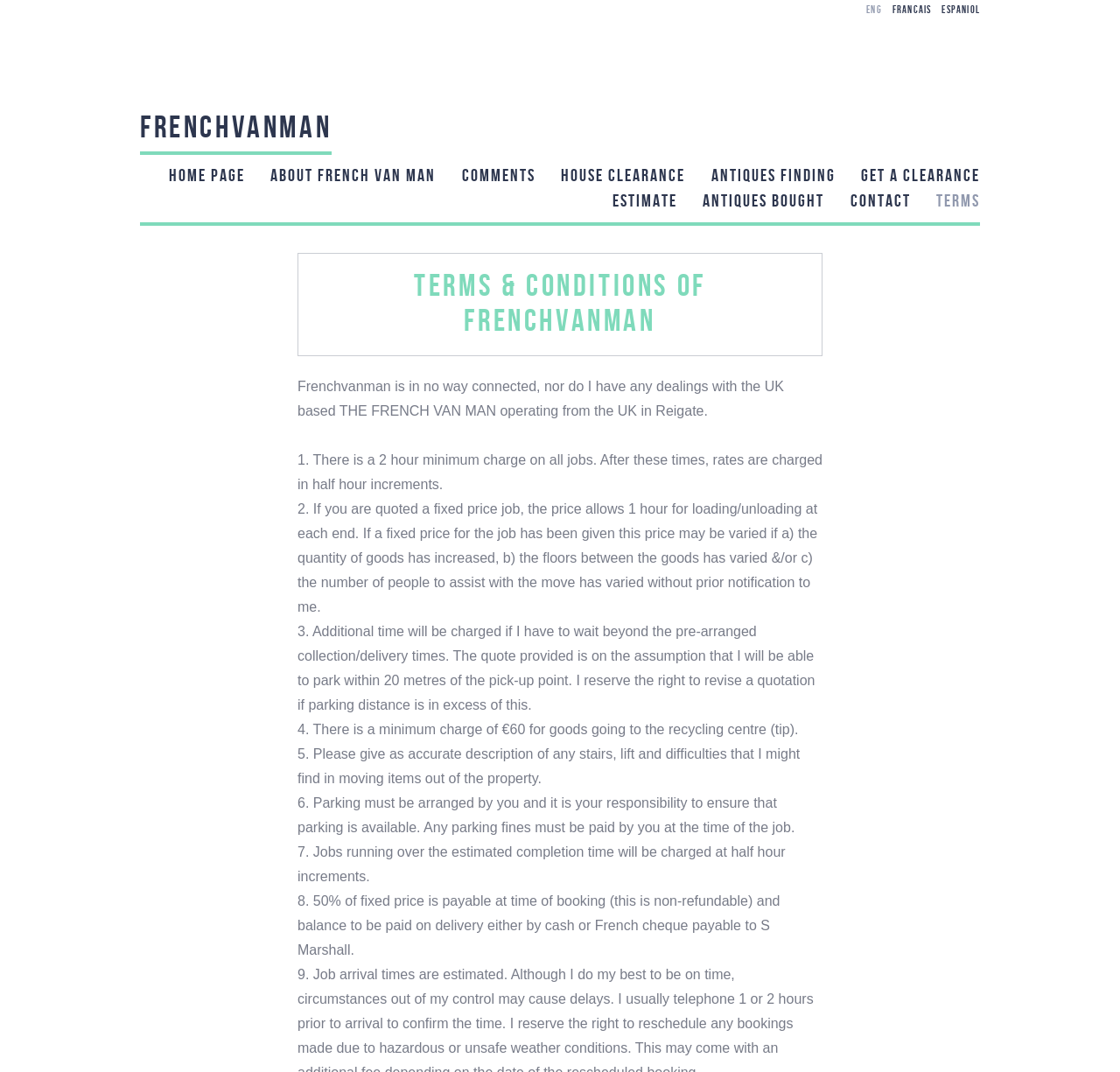Give the bounding box coordinates for the element described as: "Comments".

[0.412, 0.154, 0.478, 0.174]